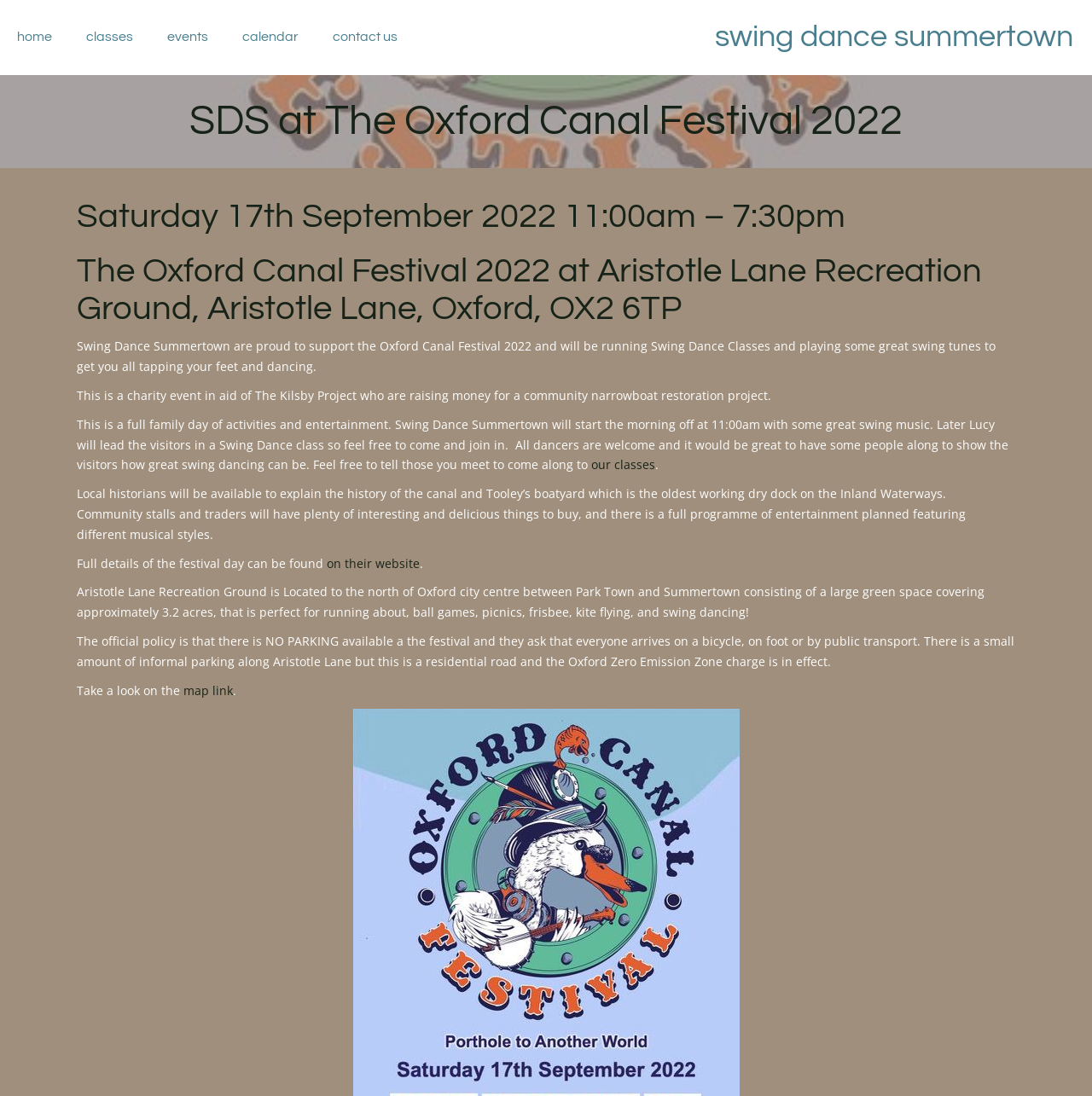Find the bounding box coordinates of the clickable element required to execute the following instruction: "view the festival website". Provide the coordinates as four float numbers between 0 and 1, i.e., [left, top, right, bottom].

[0.299, 0.506, 0.384, 0.521]